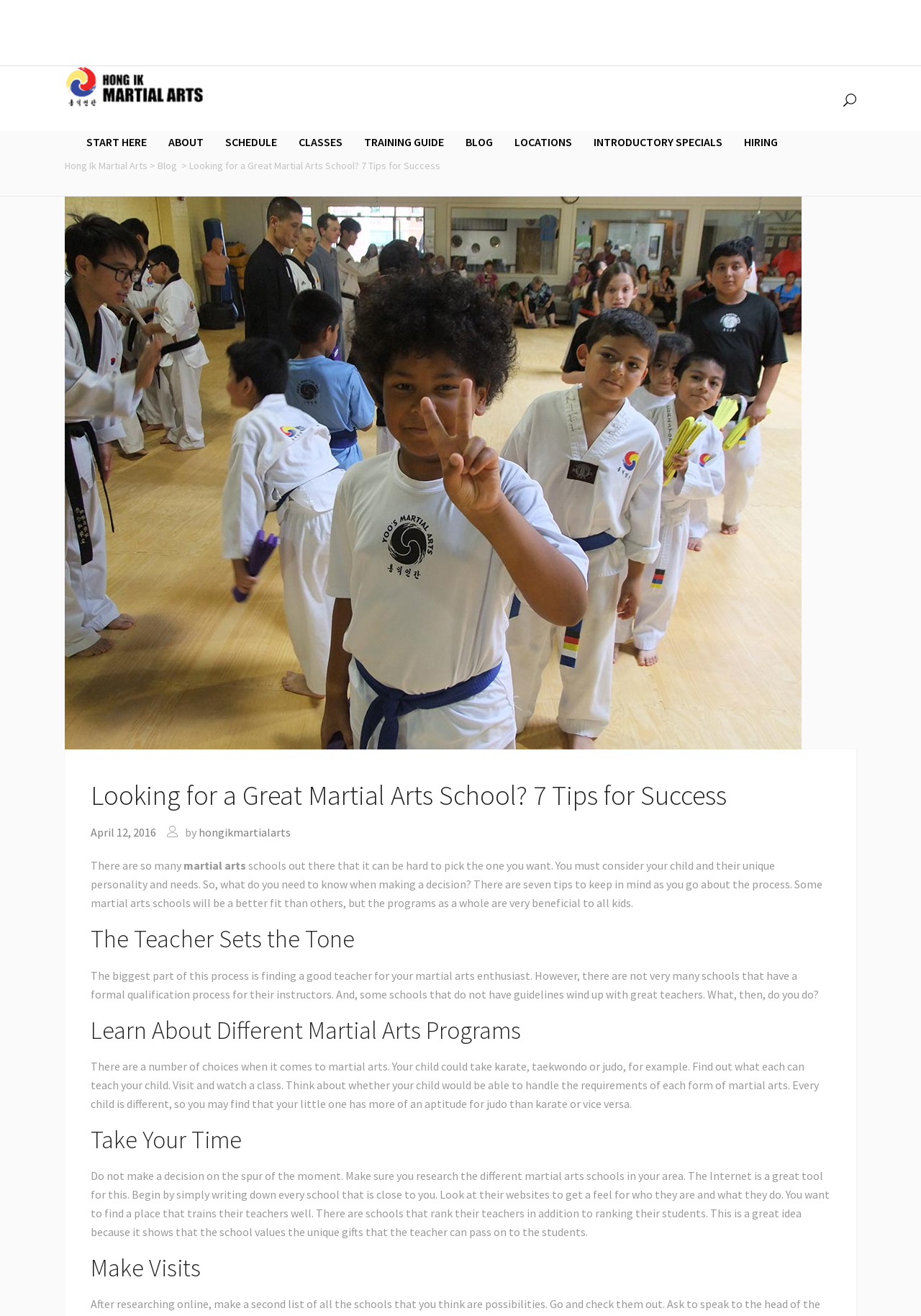For the given element description INTRODUCTORY SPECIALS, determine the bounding box coordinates of the UI element. The coordinates should follow the format (top-left x, top-left y, bottom-right x, bottom-right y) and be within the range of 0 to 1.

[0.633, 0.083, 0.796, 0.132]